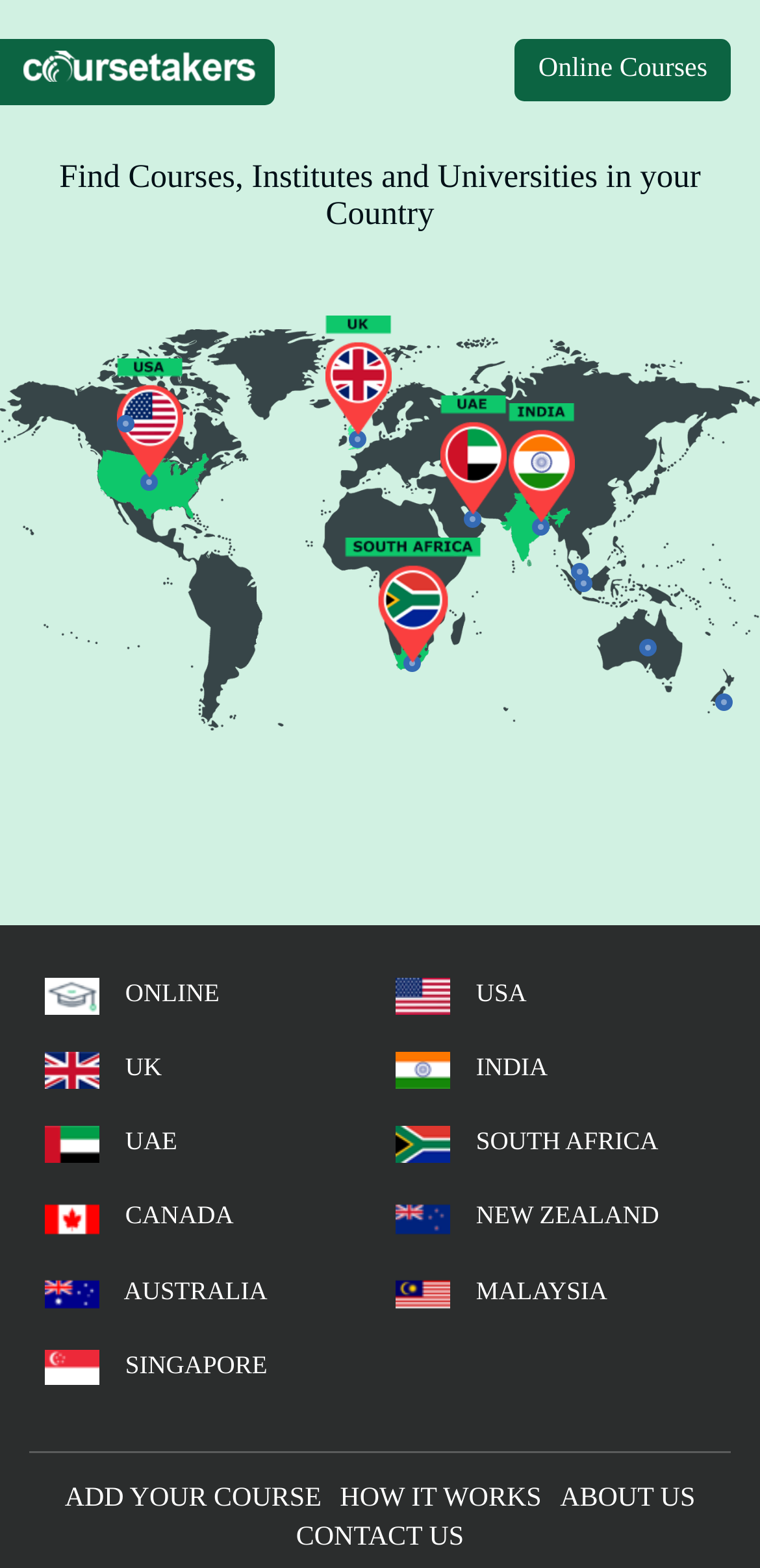Please identify the bounding box coordinates of where to click in order to follow the instruction: "View courses in USA".

[0.521, 0.623, 0.693, 0.642]